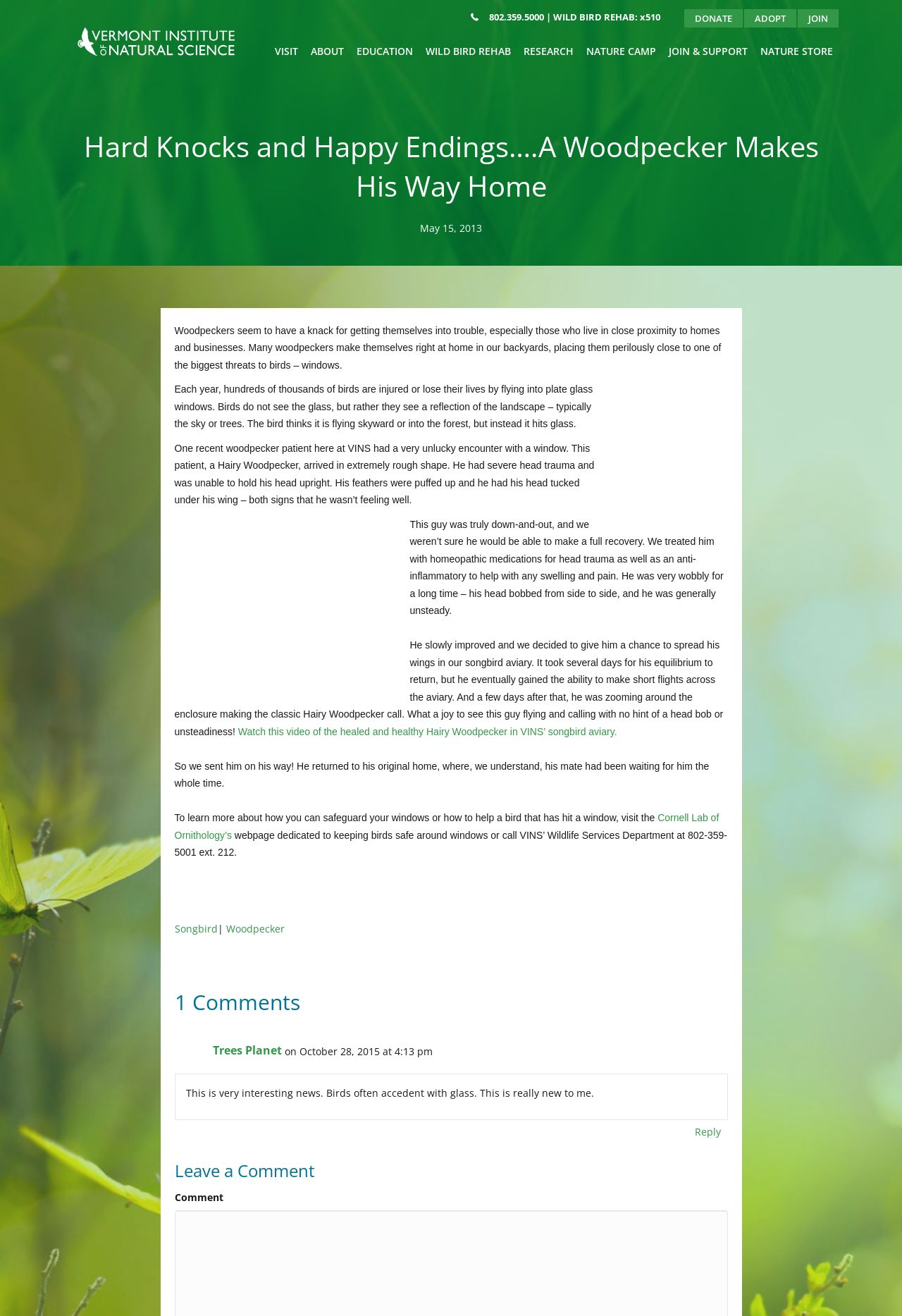How many comments are on this webpage?
Using the visual information, respond with a single word or phrase.

1